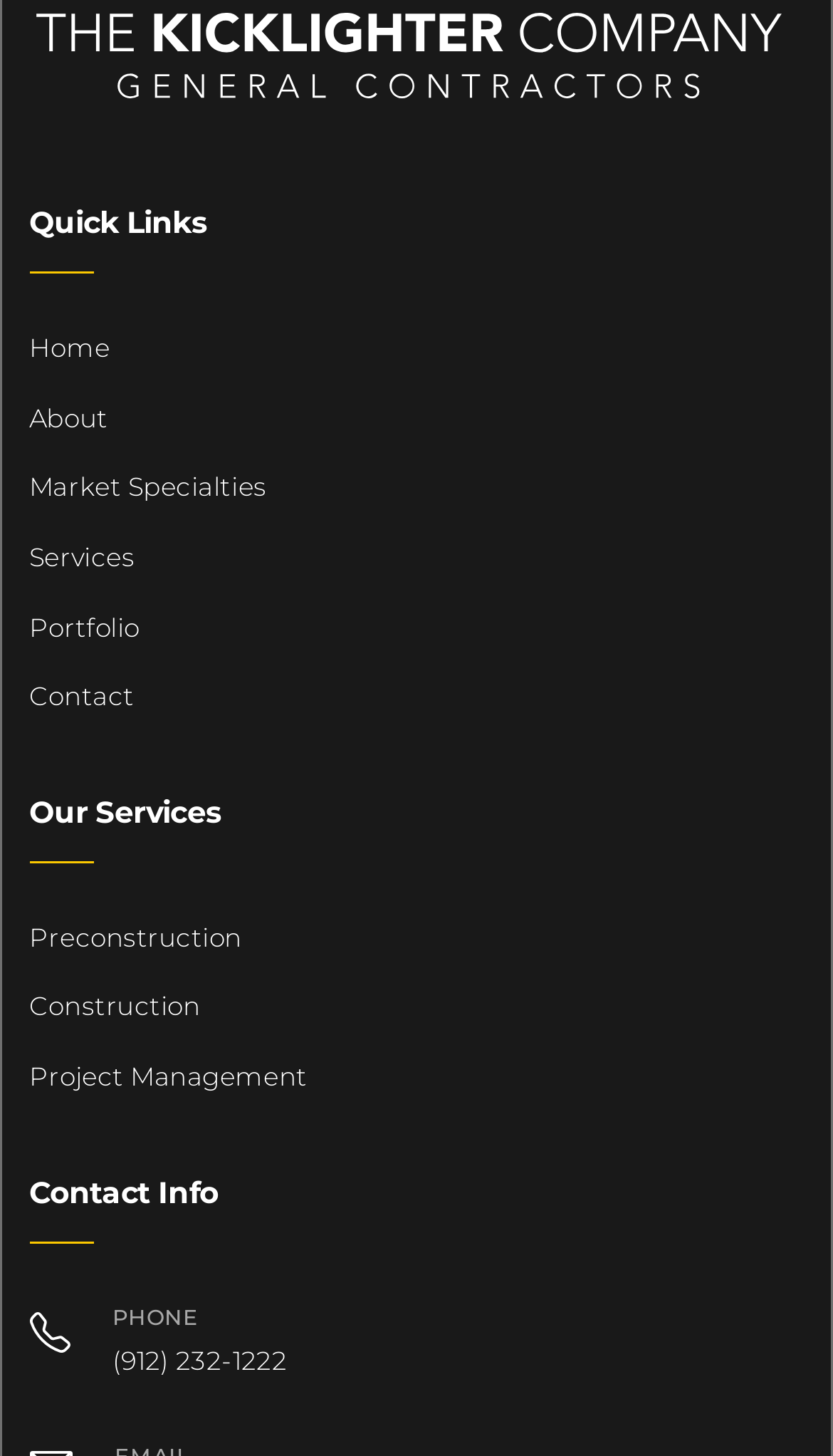Please locate the clickable area by providing the bounding box coordinates to follow this instruction: "Click on Home".

[0.035, 0.225, 0.965, 0.255]